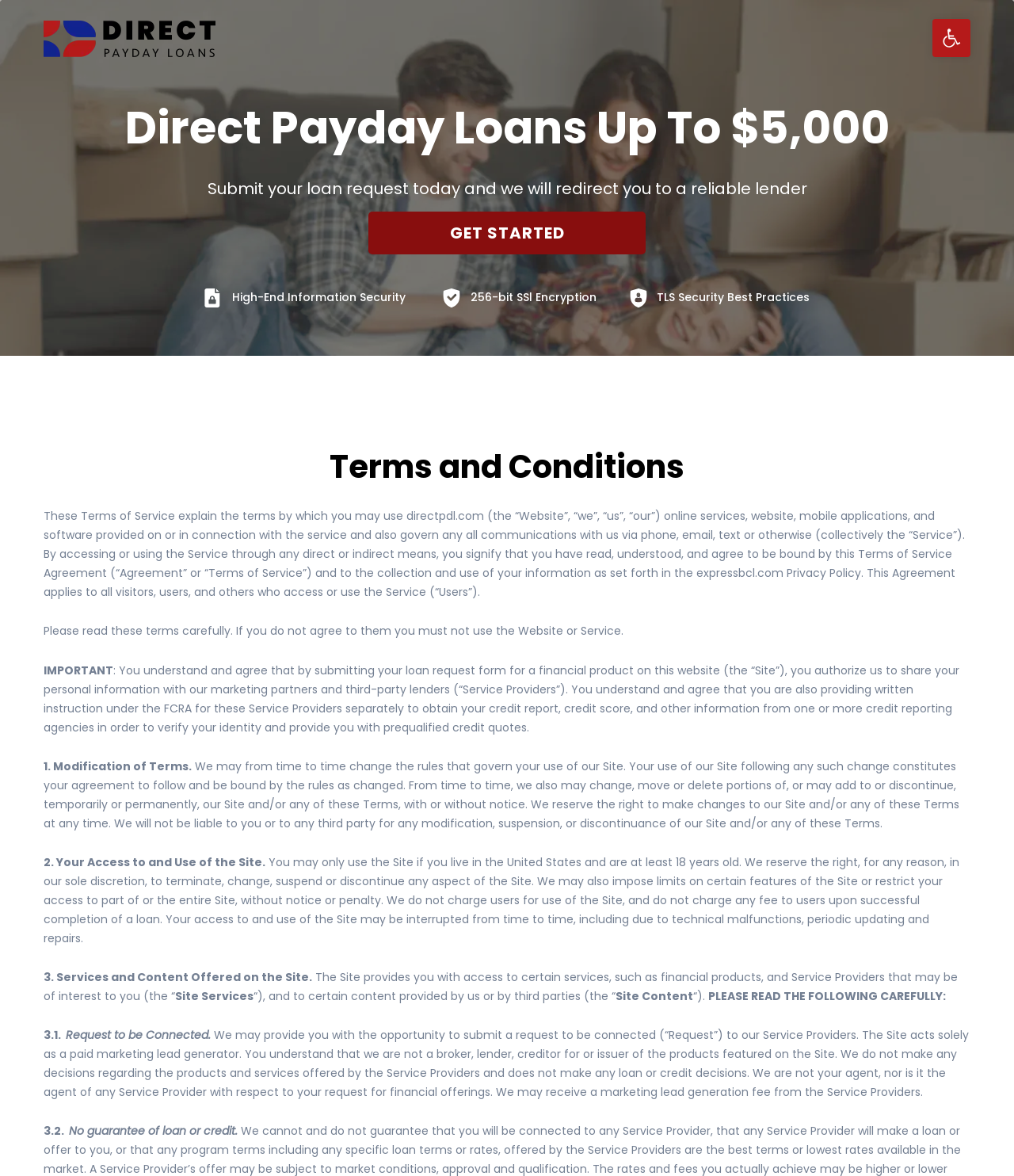Provide a comprehensive caption for the webpage.

The webpage is titled "Terms and Conditions - Direct Payday Loans" and has a focused button "Open toolbar Accessibility Tools" at the top right corner. Below the button is a navigation menu labeled "Primary" that spans the entire width of the page. The menu contains a link to "Direct Payday Loans" with an accompanying image.

The main content of the page is divided into two sections. The first section is a brief introduction to Direct Payday Loans, with a heading "Direct Payday Loans Up To $5,000" and a paragraph of text describing the service. Below this is a call-to-action button "GET STARTED" and three figures with accompanying text describing the website's security features.

The second section is the terms and conditions agreement, which is headed by a heading "Terms and Conditions" and consists of several paragraphs of text. The agreement explains the terms of service, including the collection and use of user information, and the rules governing the use of the website. The text is divided into sections with headings such as "Modification of Terms", "Your Access to and Use of the Site", and "Services and Content Offered on the Site". The agreement also includes important notices and disclaimers, such as the fact that the website is not a lender and does not make loan or credit decisions.

Throughout the page, there are a total of 7 links, 4 images, and 24 blocks of static text. The text is arranged in a clear and readable format, with headings and paragraphs that make it easy to follow.